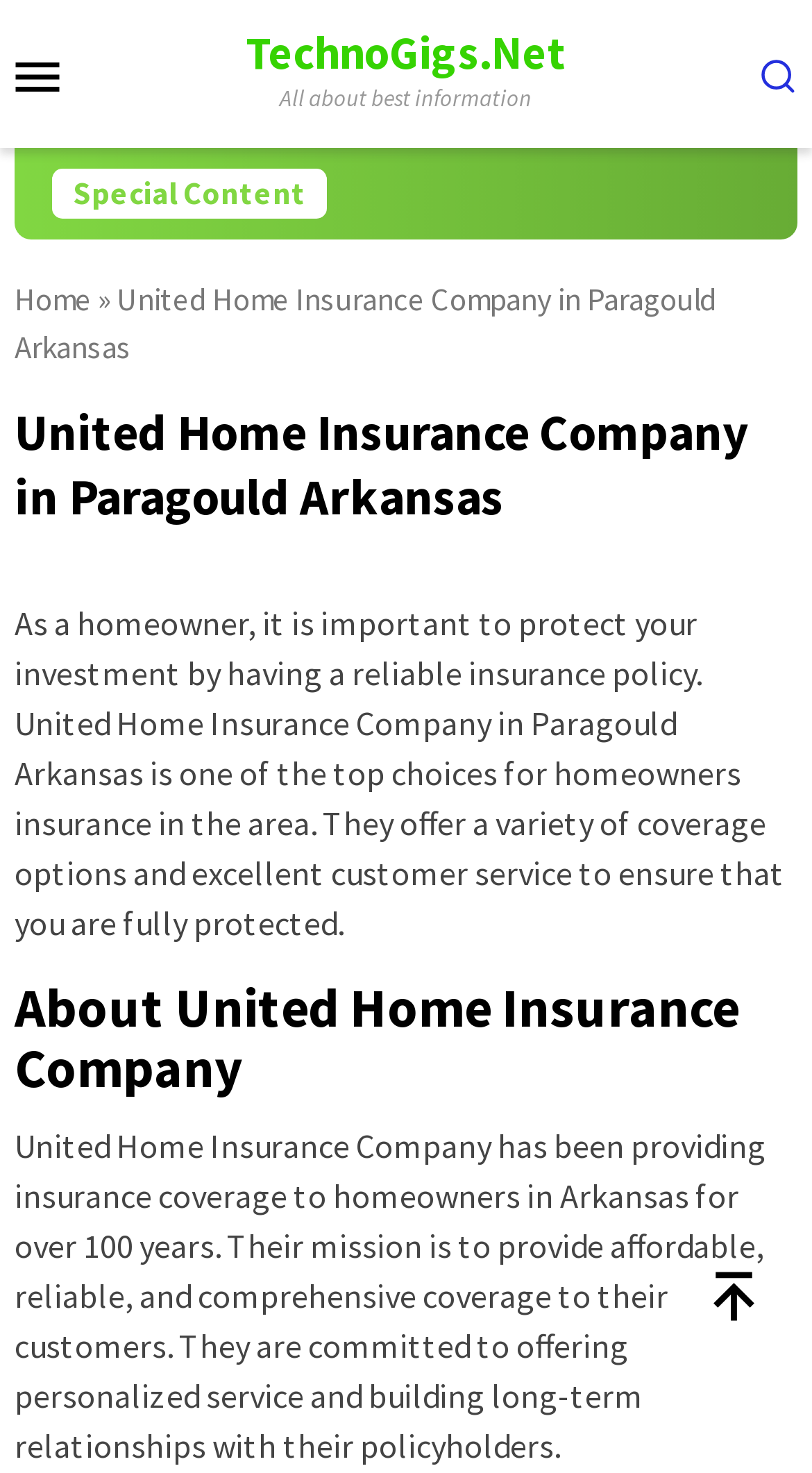Locate and provide the bounding box coordinates for the HTML element that matches this description: "Mobile Menu".

[0.01, 0.032, 0.114, 0.069]